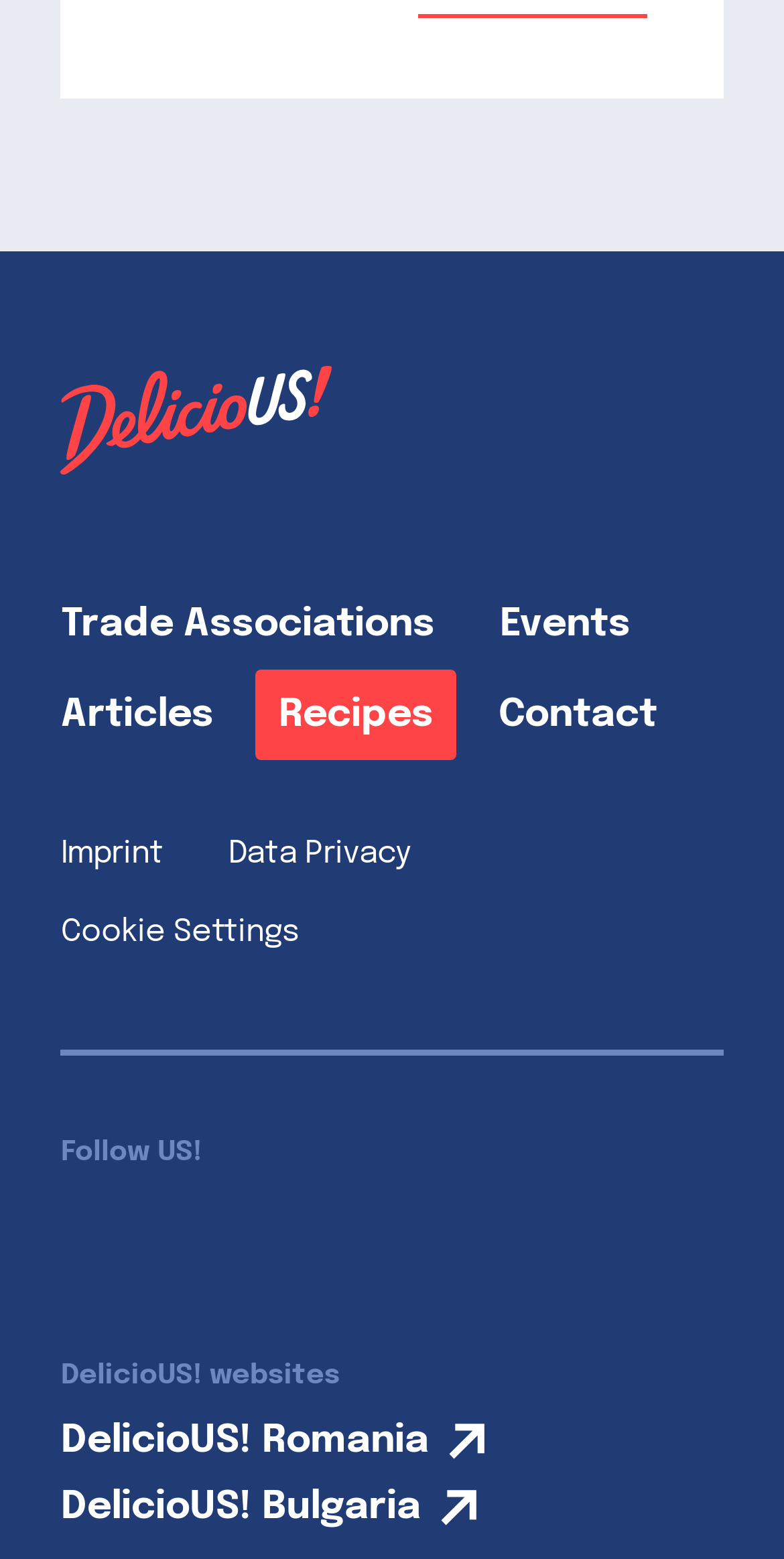Specify the bounding box coordinates of the region I need to click to perform the following instruction: "Follow on Facebook". The coordinates must be four float numbers in the range of 0 to 1, i.e., [left, top, right, bottom].

[0.039, 0.752, 0.175, 0.821]